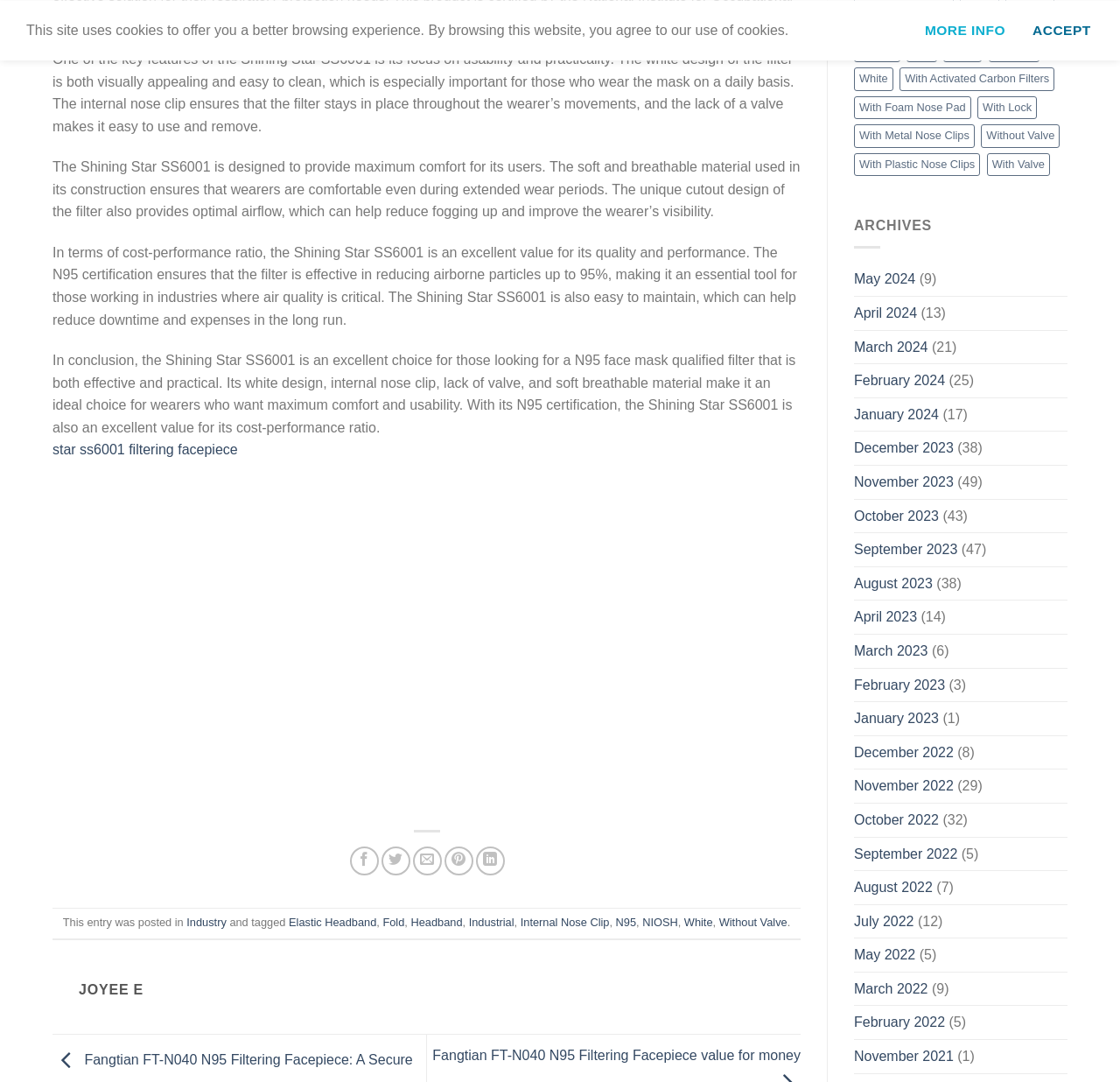Please determine the bounding box coordinates of the element's region to click for the following instruction: "Click on the 'Share on Facebook' link".

[0.312, 0.782, 0.338, 0.809]